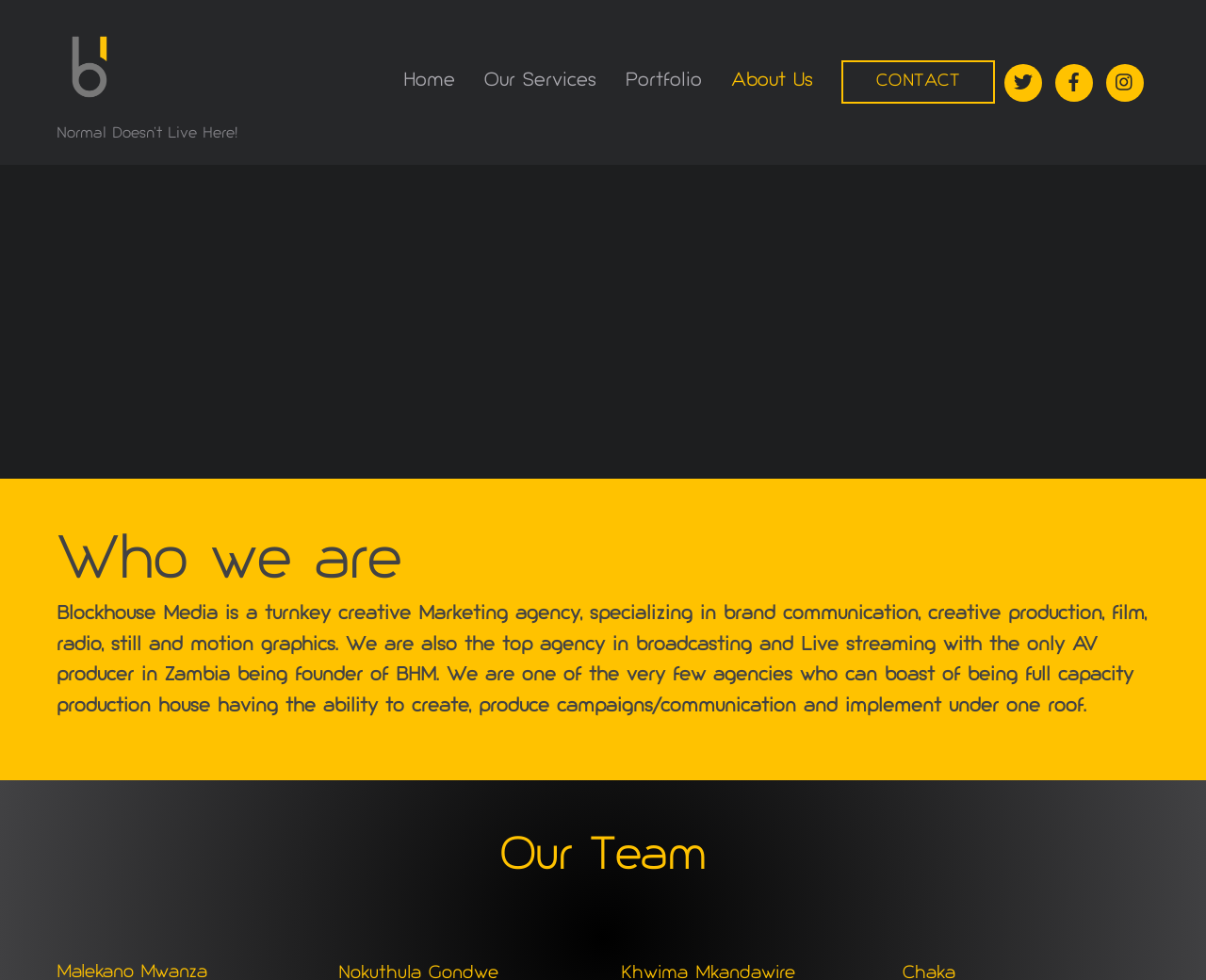Locate the primary heading on the webpage and return its text.

Who we are